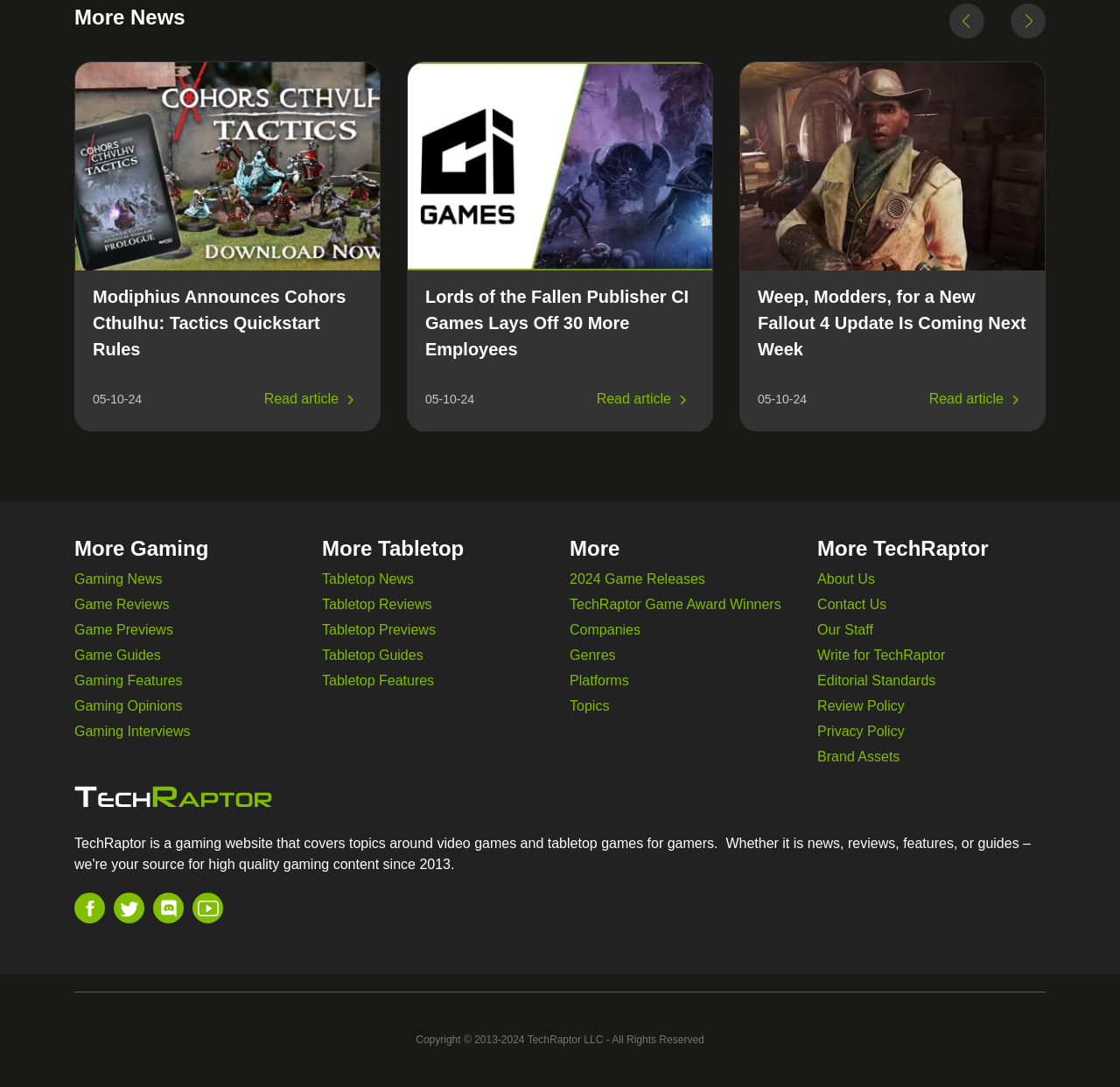Identify the bounding box coordinates for the element you need to click to achieve the following task: "Read the article about Cohors Cthulhu: Tactics quickstart rules". Provide the bounding box coordinates as four float numbers between 0 and 1, in the form [left, top, right, bottom].

[0.066, 0.057, 0.34, 0.397]